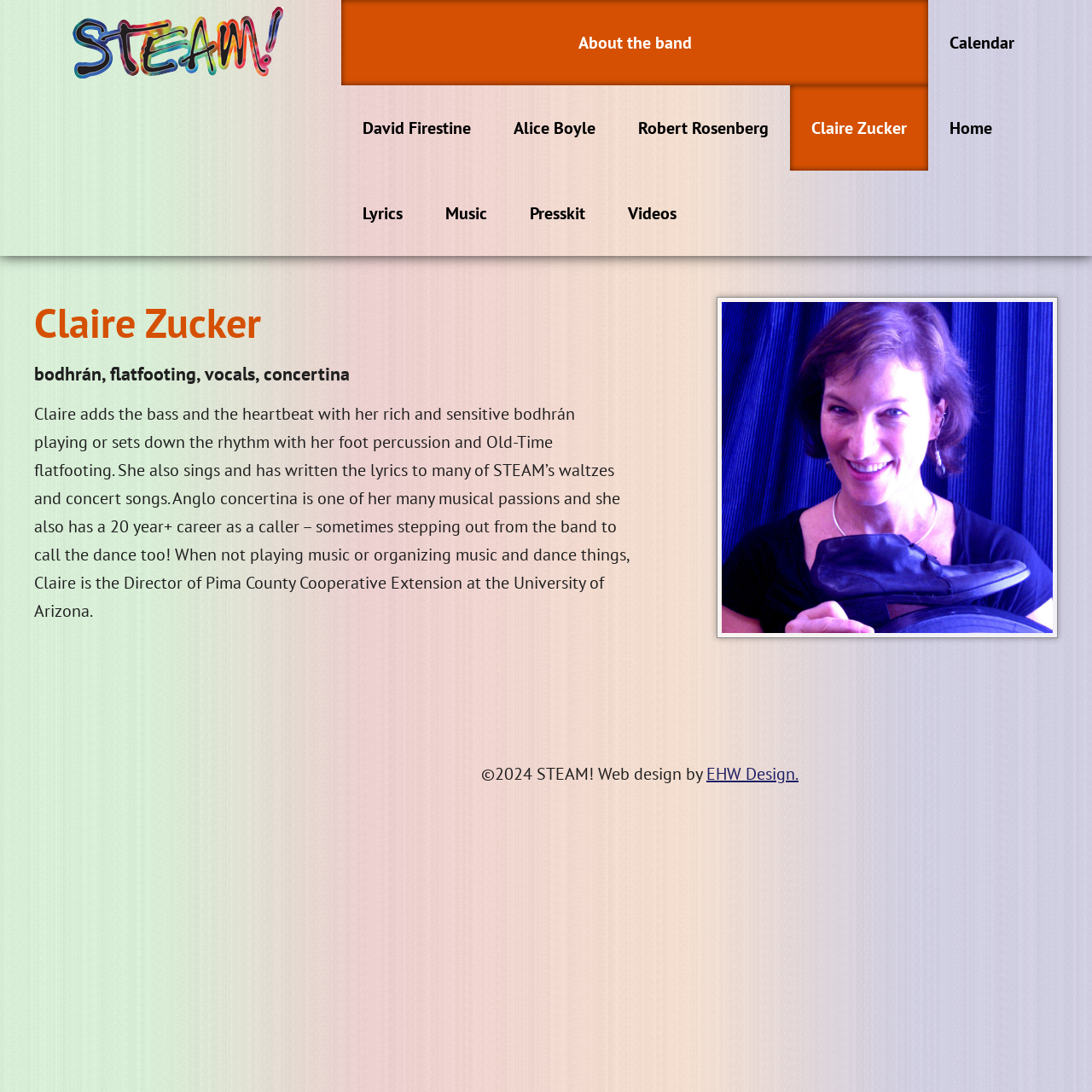Generate a thorough caption that explains the contents of the webpage.

The webpage is about STEAM!, a band, and specifically focuses on Claire Zucker, one of its members. At the top left, there is a heading "Home" which is also a link. To the right of it, there are several links including "About the band", "Calendar", and others. Below these links, there are four more links, each representing a band member: David Firestine, Alice Boyle, Robert Rosenberg, and Claire Zucker.

Below the top navigation section, there is a heading "Claire Zucker" followed by another heading that lists her roles in the band, including bodhrán, flatfooting, vocals, and concertina. Underneath, there is a paragraph of text that describes Claire's contributions to the band, including her bodhrán playing, foot percussion, singing, and songwriting. The text also mentions her career as a caller and her work at the University of Arizona.

At the bottom of the page, there is a copyright notice "©2024 STEAM!" along with a credit for the web design by EHW Design.